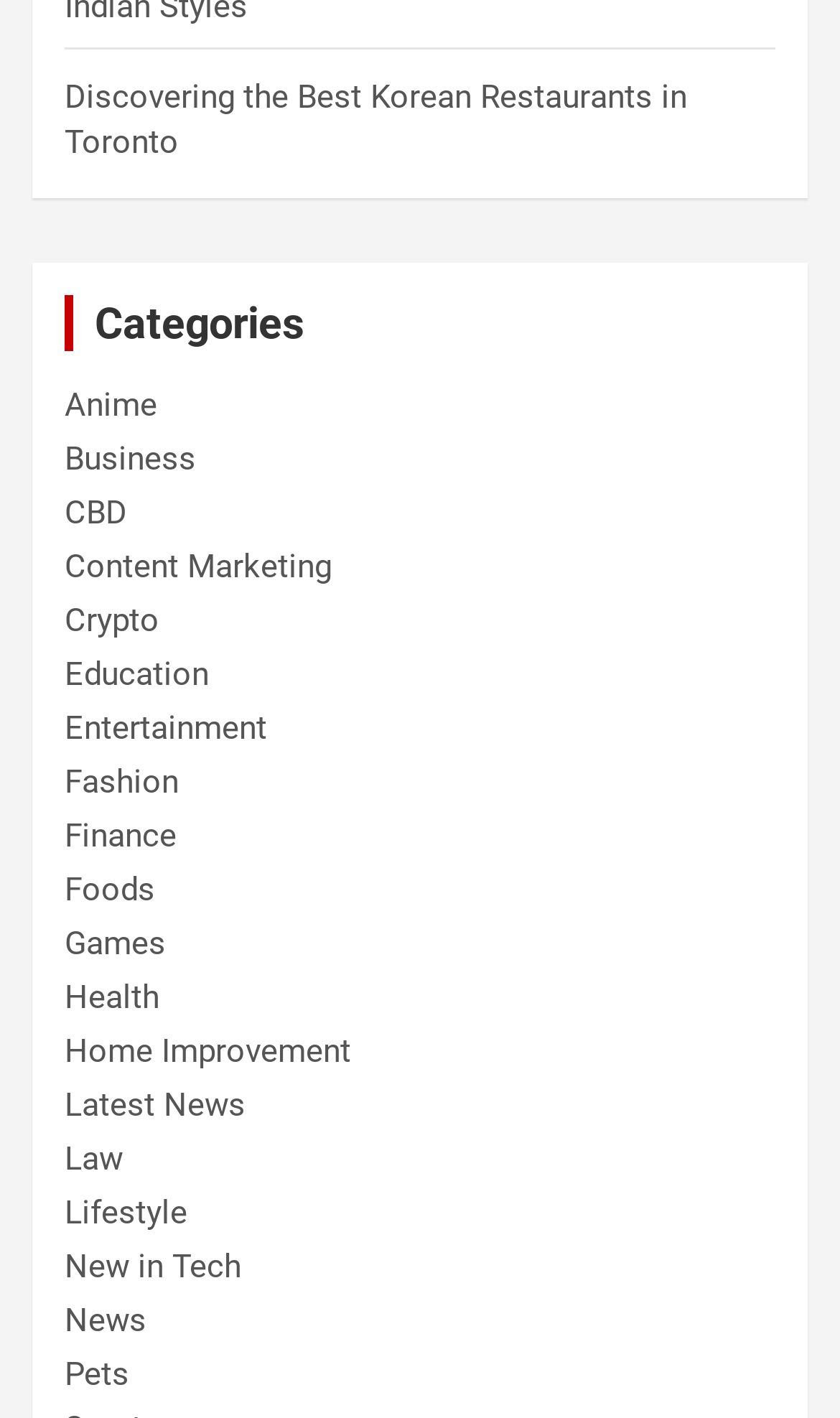What is the last category listed?
Based on the screenshot, answer the question with a single word or phrase.

Pets